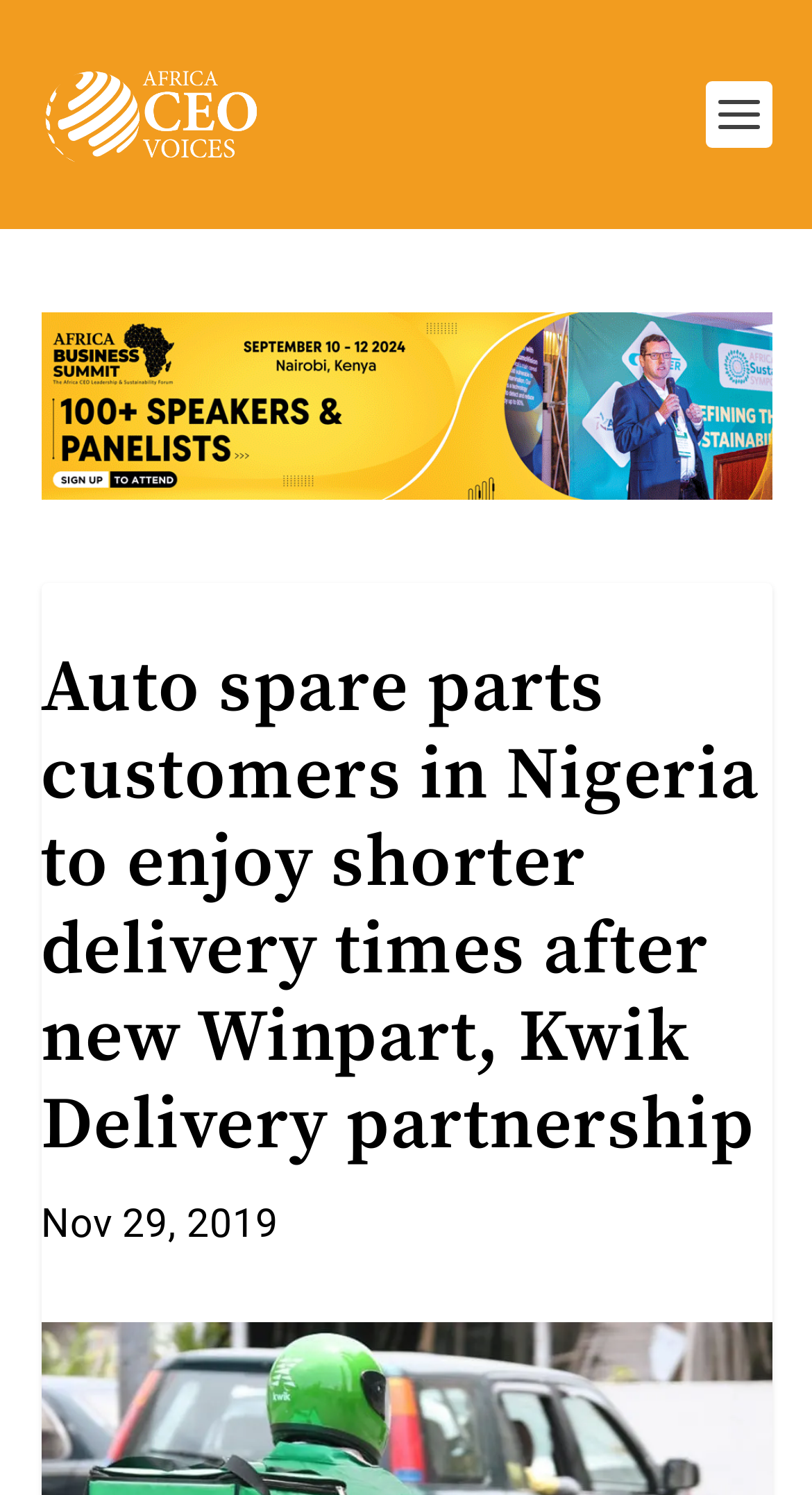Can you find and provide the title of the webpage?

Auto spare parts customers in Nigeria to enjoy shorter delivery times after new Winpart, Kwik Delivery partnership